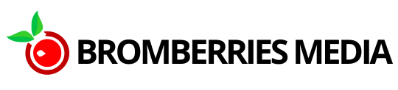Describe the image thoroughly, including all noticeable details.

The image features the logo of Bromberries Media, characterized by a vibrant design that includes a stylized ripe berry in red with a white outline, complemented by green leaves at the top. The text "BROMBERRIES MEDIA" is prominently displayed in bold, modern typography, emphasizing the media platform's focus on engaging content. This logo signifies Bromberries Media's dedication to delivering trending entertainment news and updates, making it instantly recognizable to its audience.